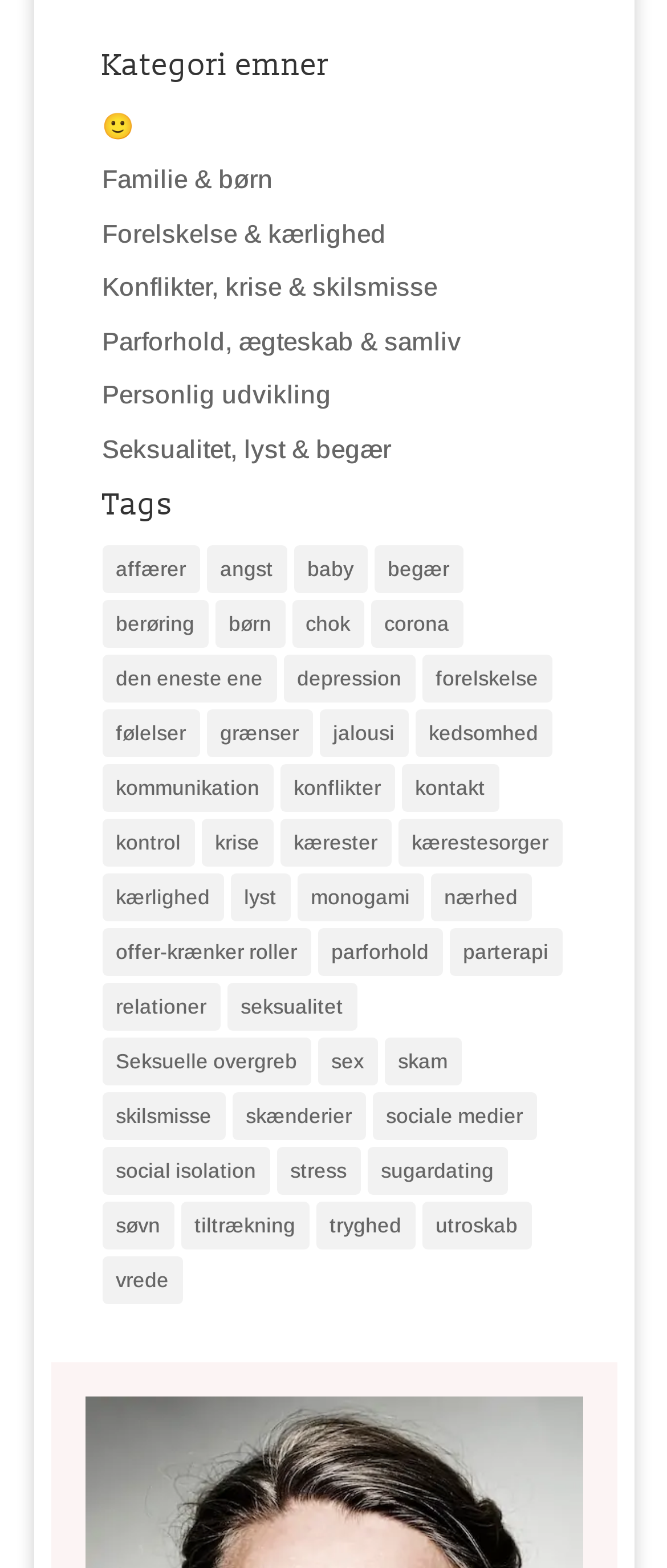What is the general theme of the links under the 'Kategori emner' heading? Please answer the question using a single word or phrase based on the image.

Emotions and relationships